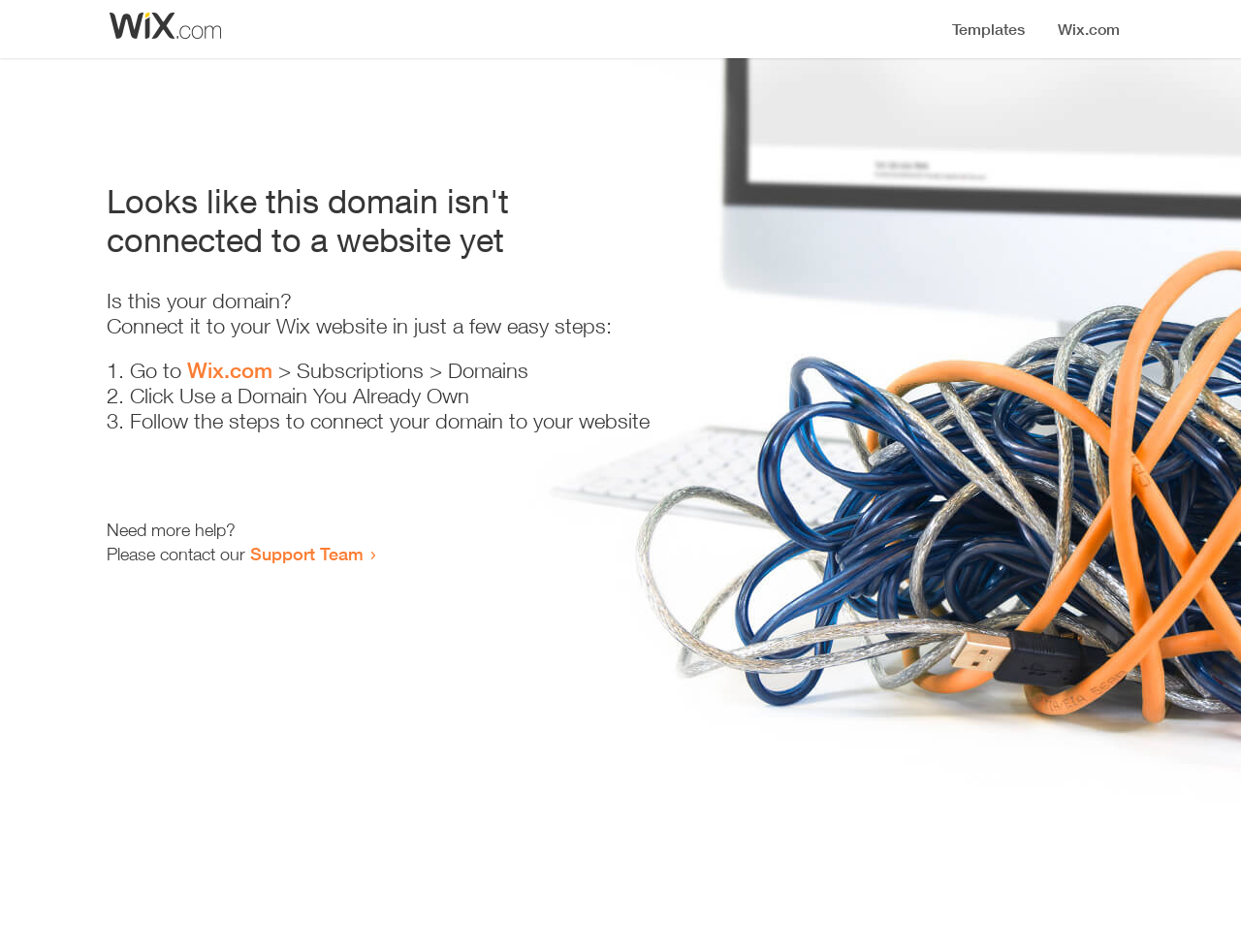Provide a short answer using a single word or phrase for the following question: 
What is the position of the image on the webpage?

Top-left